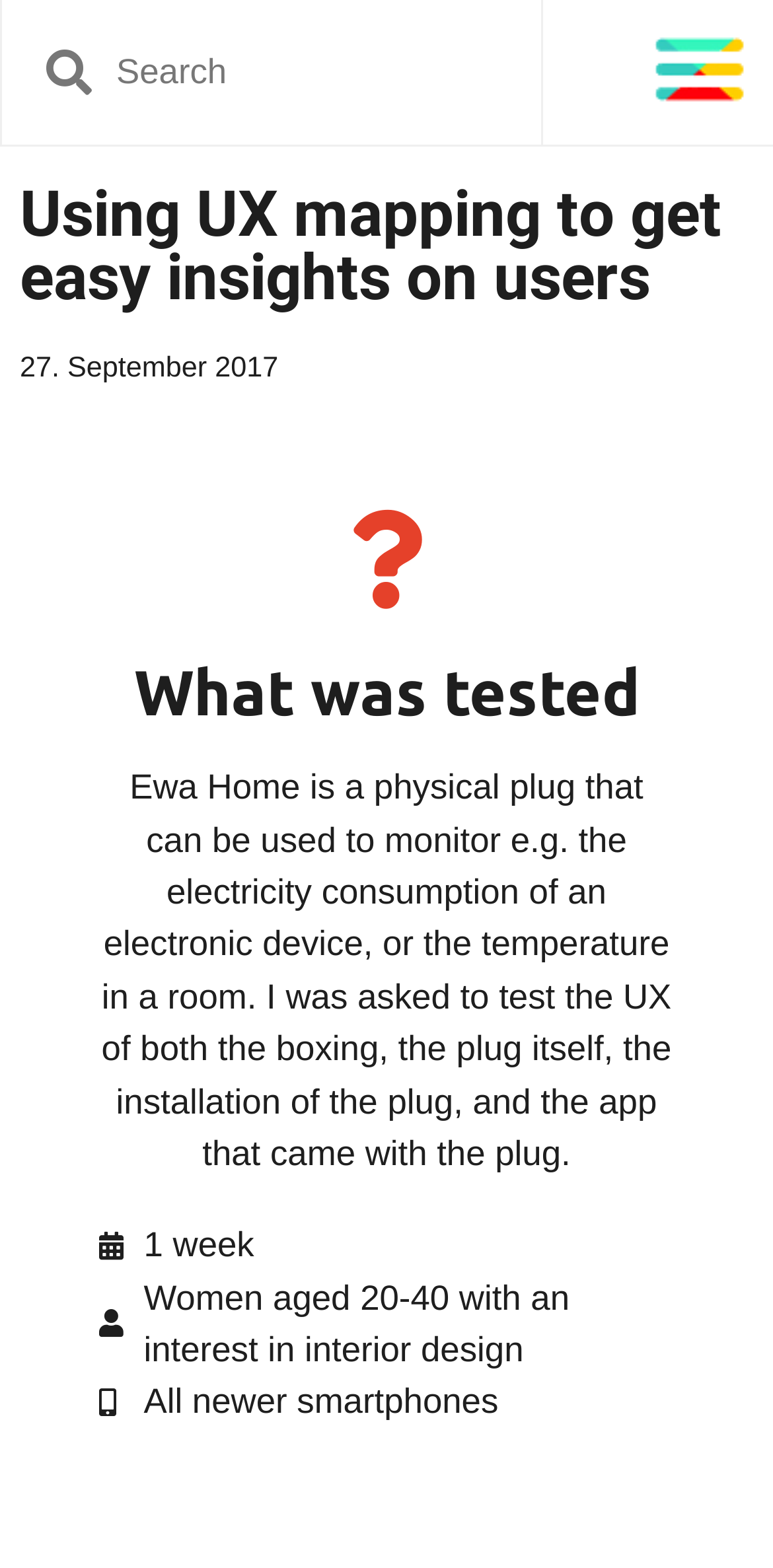Respond with a single word or phrase to the following question: What devices were used for the UX testing?

Newer smartphones